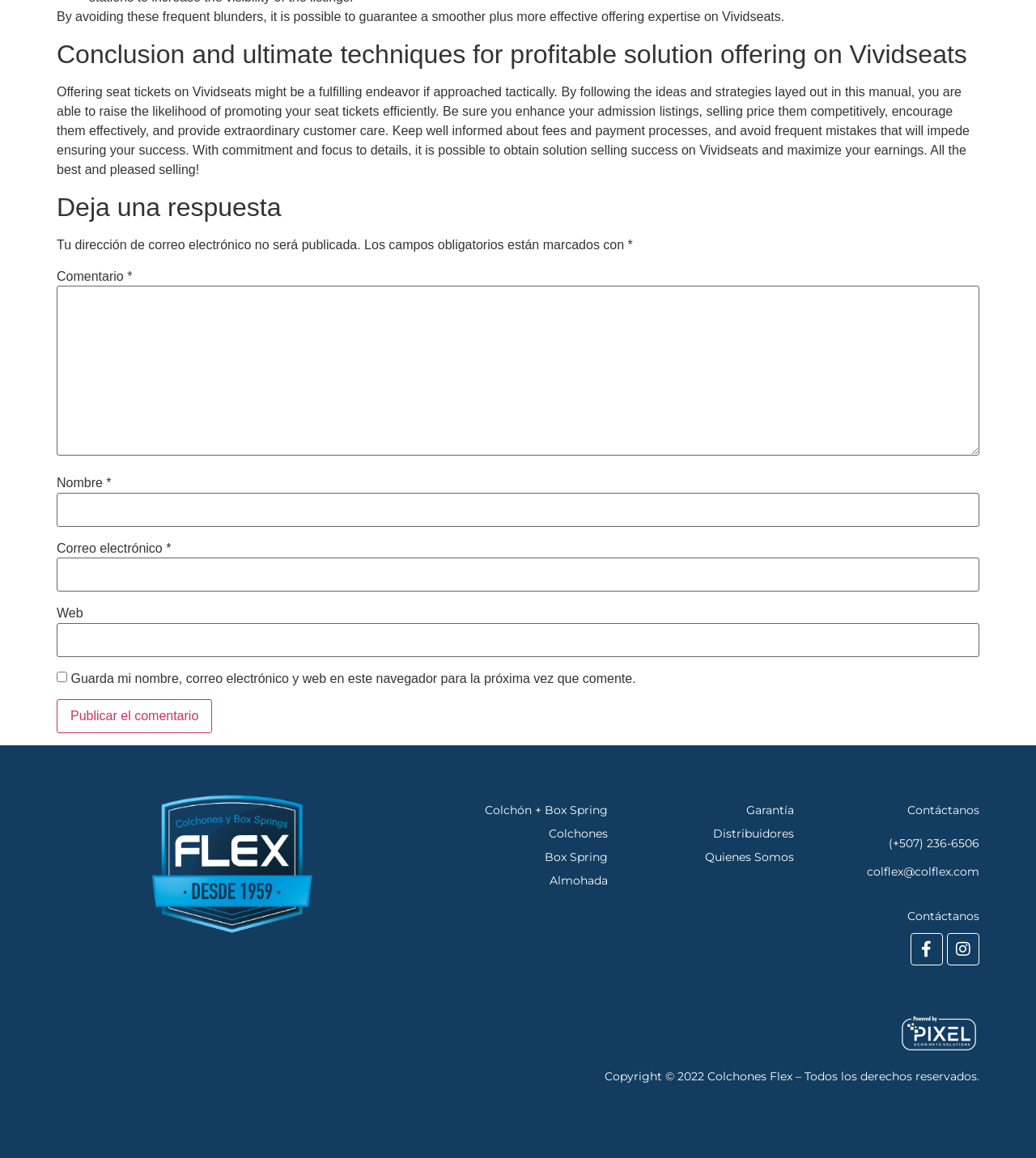What is the phone number provided?
Refer to the image and provide a one-word or short phrase answer.

(+507) 236-6506